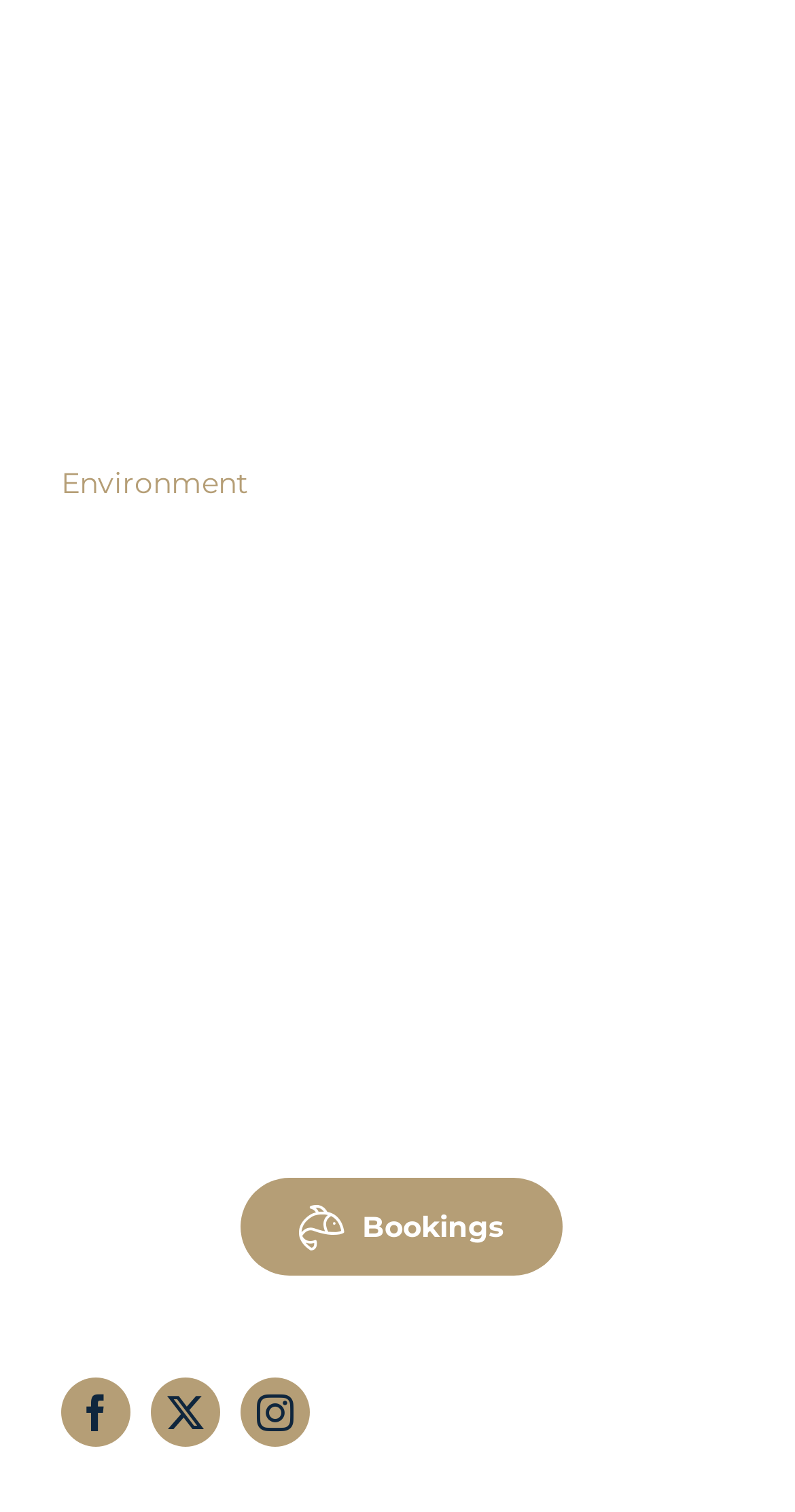Give a one-word or short phrase answer to this question: 
What is the address of the company?

The Slipway, Newquay Harbour, Newquay, Cornwall, TR7 1HT